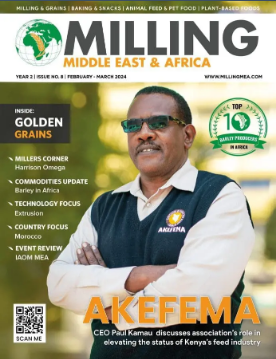Examine the image carefully and respond to the question with a detailed answer: 
What is the name of the CEO featured on the cover?

The CEO of AKEFEMA, Paul Kamau, is prominently featured on the cover, discussing the association's role in enhancing the status of Kenya's feed industry, further signifying the magazine's commitment to industry leaders and innovations.